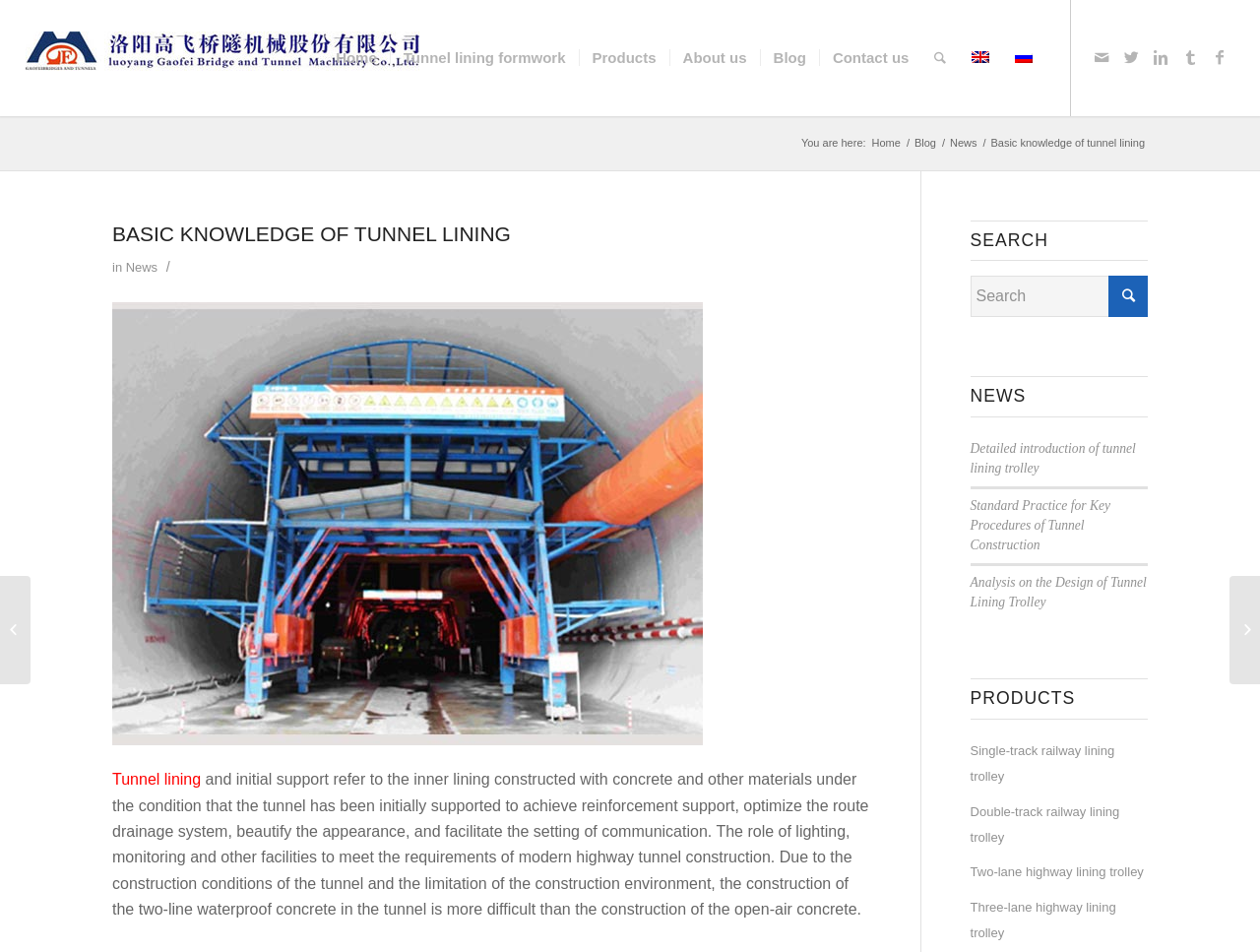What is the function of the search button?
Based on the image, answer the question with as much detail as possible.

The search button is located at the top right corner of the webpage, and it is accompanied by a textbox with a placeholder text 'Search'. This suggests that the function of the search button is to search for content within the website, likely related to tunnel lining and construction.